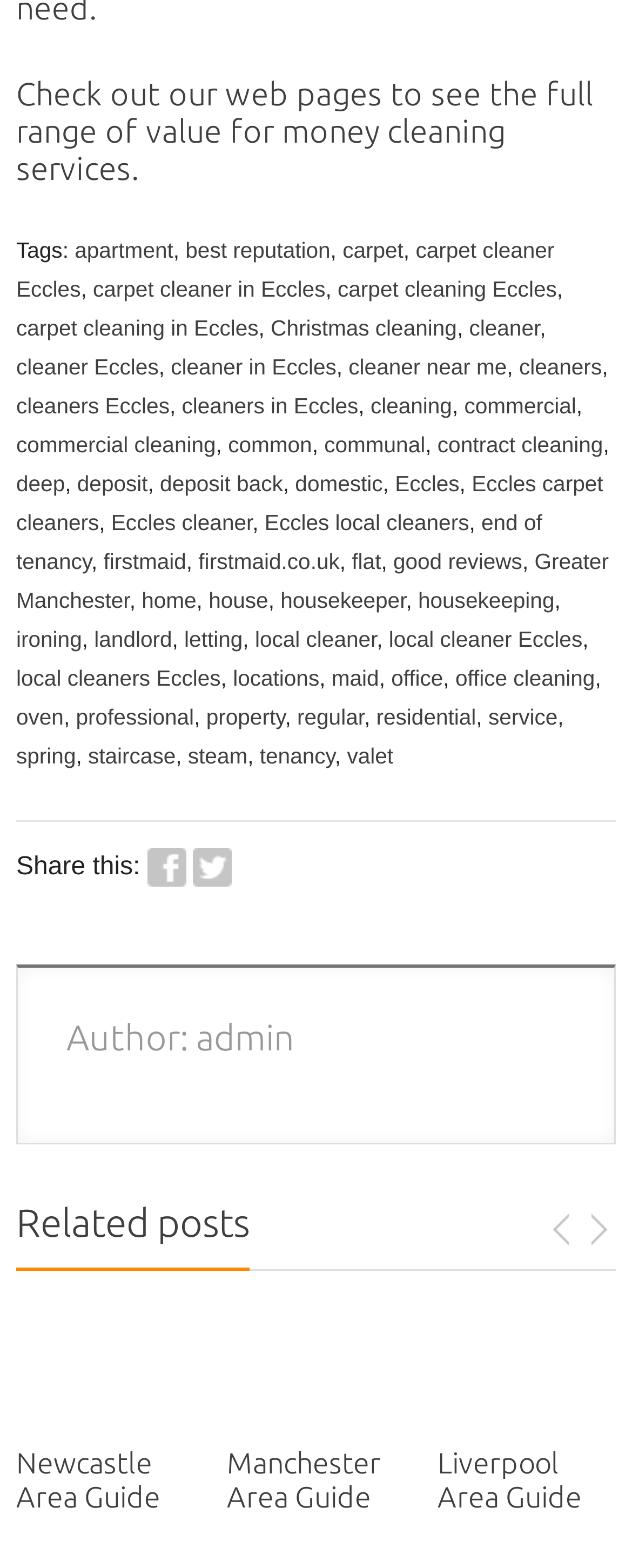Pinpoint the bounding box coordinates of the clickable area necessary to execute the following instruction: "Explore the 'commercial cleaning' service". The coordinates should be given as four float numbers between 0 and 1, namely [left, top, right, bottom].

[0.026, 0.276, 0.342, 0.292]